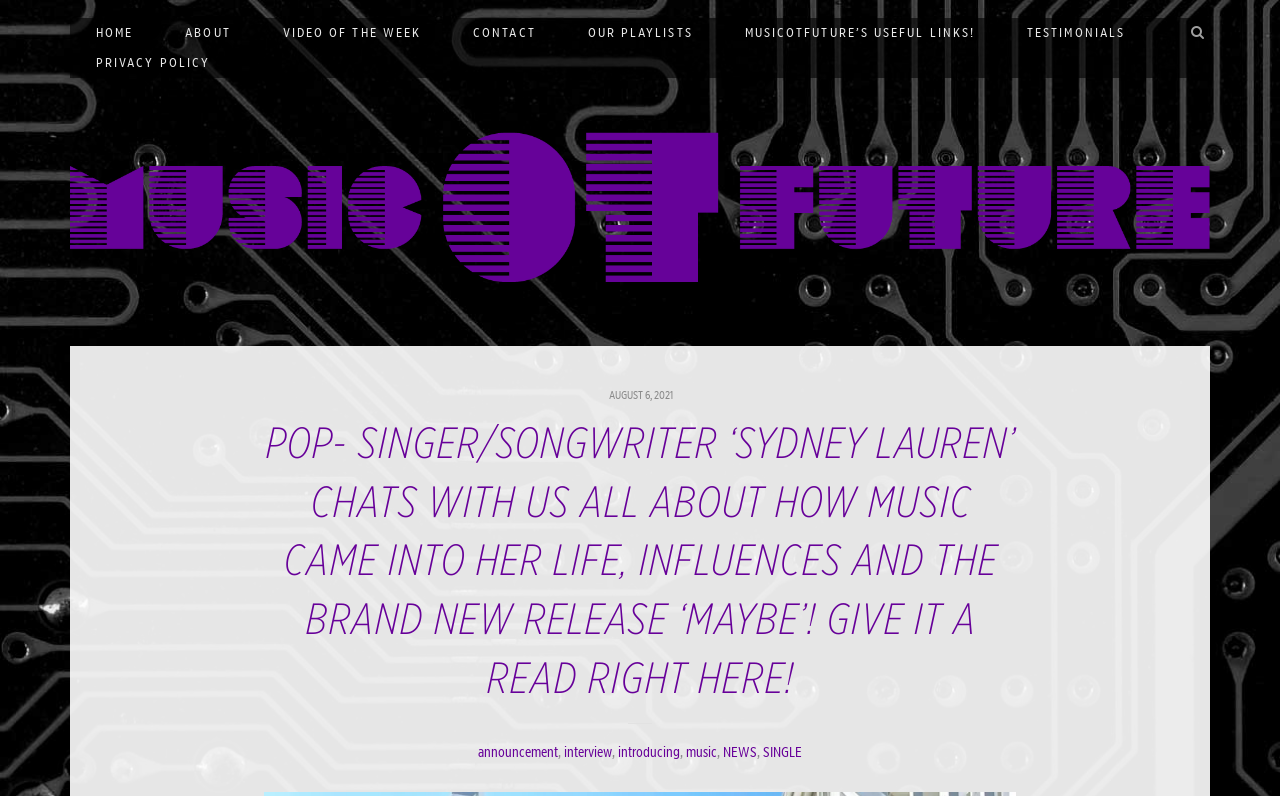Locate the bounding box coordinates of the area to click to fulfill this instruction: "View 3D View". The bounding box should be presented as four float numbers between 0 and 1, in the order [left, top, right, bottom].

None